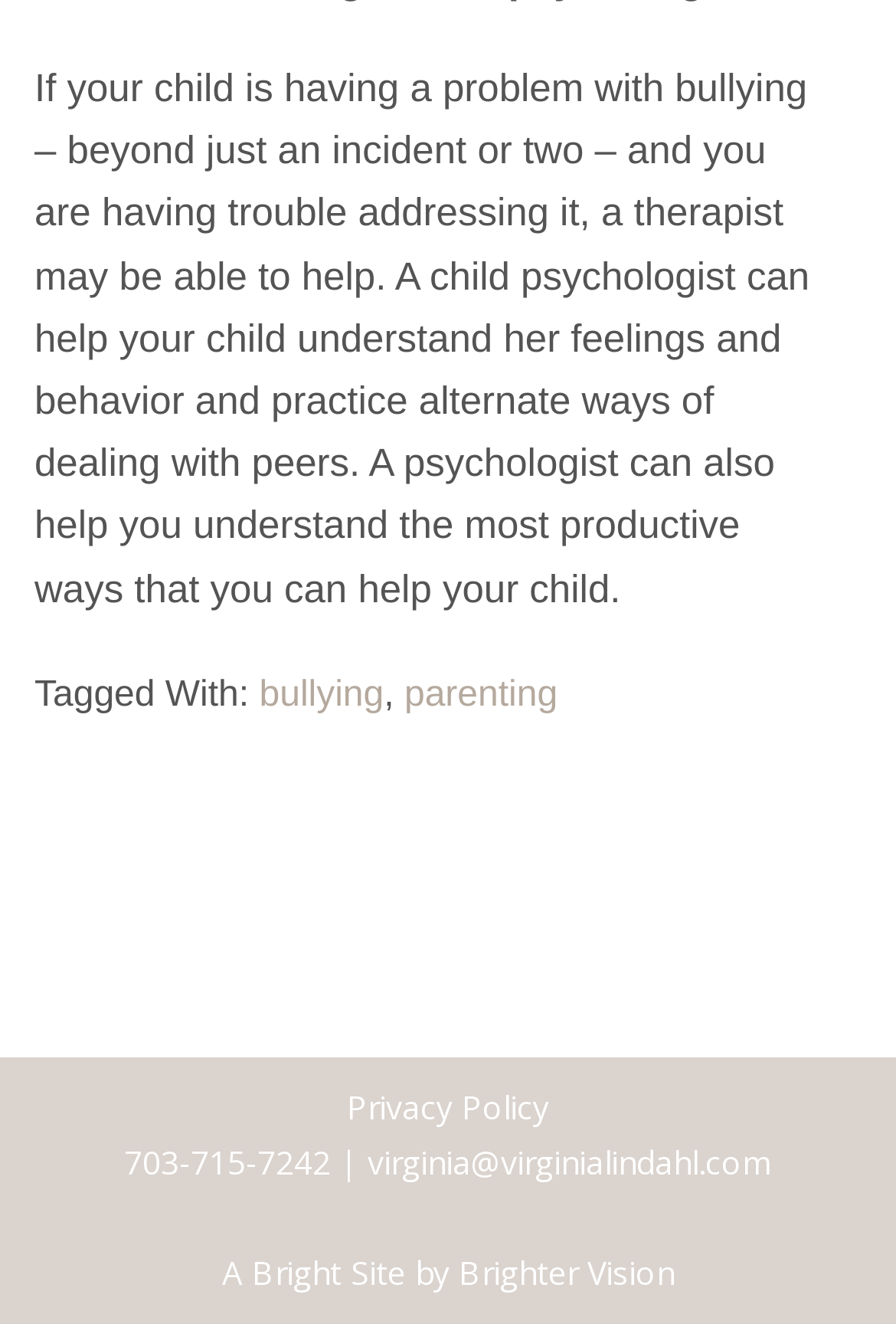What is the name of the company that designed the website?
Using the image as a reference, deliver a detailed and thorough answer to the question.

The name of the company that designed the website is Brighter Vision, as indicated by the link element 'Brighter Vision' in the footer section of the webpage.